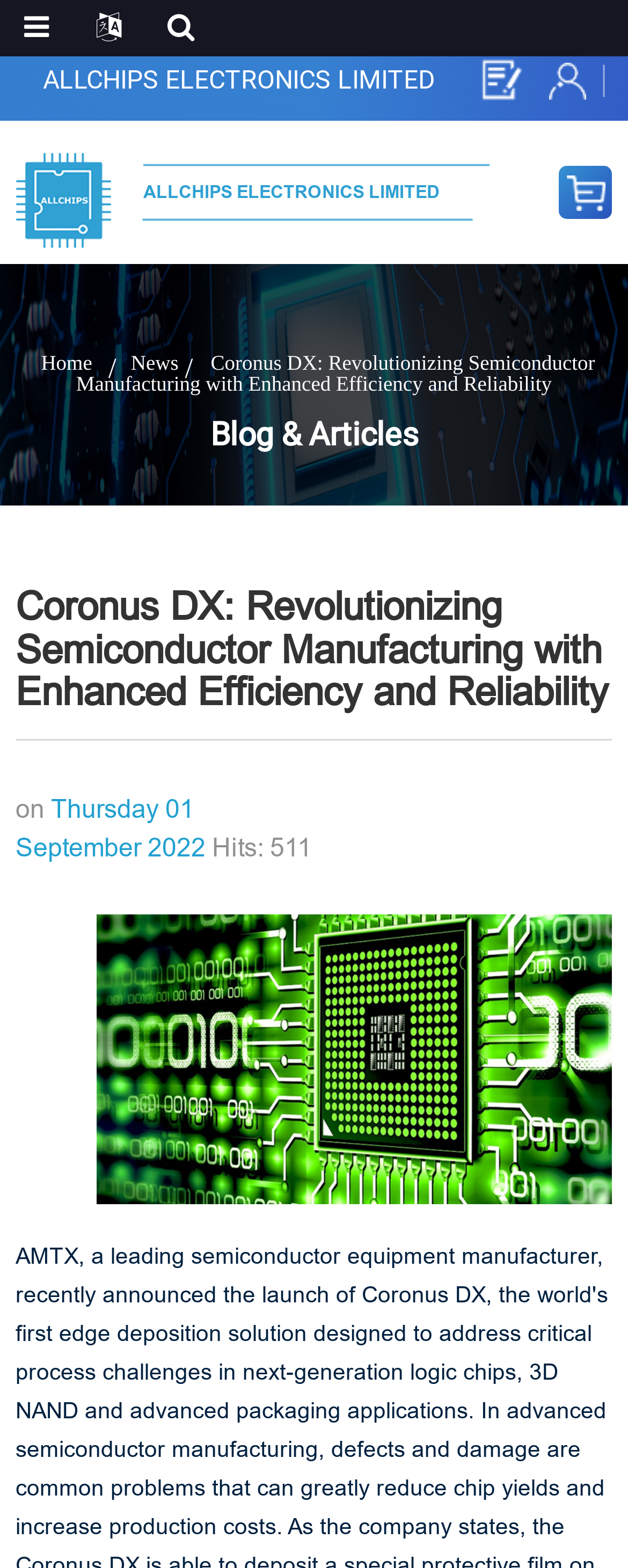Based on the element description: "alt="rfq"", identify the UI element and provide its bounding box coordinates. Use four float numbers between 0 and 1, [left, top, right, bottom].

[0.767, 0.037, 0.834, 0.066]